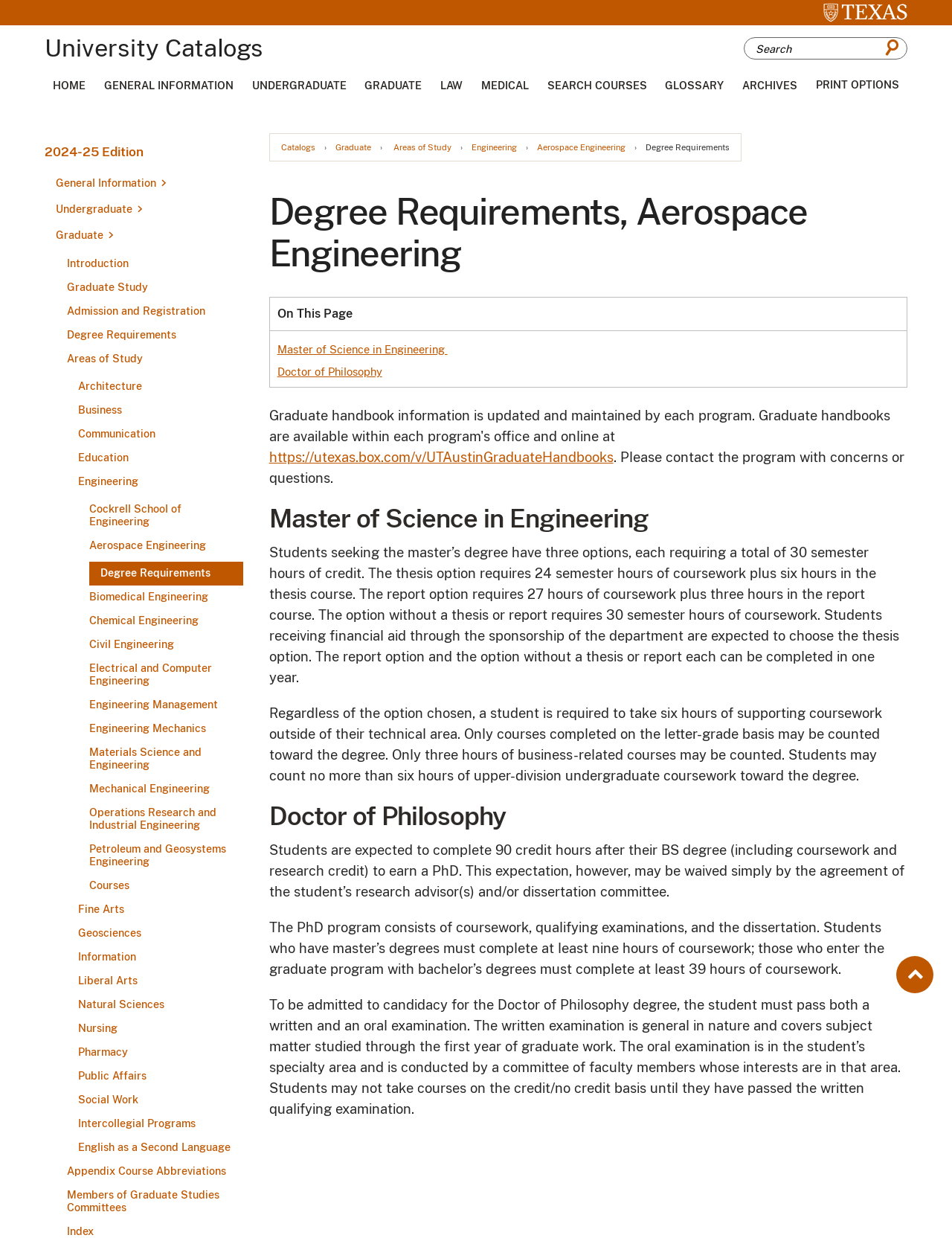Find the UI element described as: "Areas of Study" and predict its bounding box coordinates. Ensure the coordinates are four float numbers between 0 and 1, [left, top, right, bottom].

[0.411, 0.116, 0.474, 0.123]